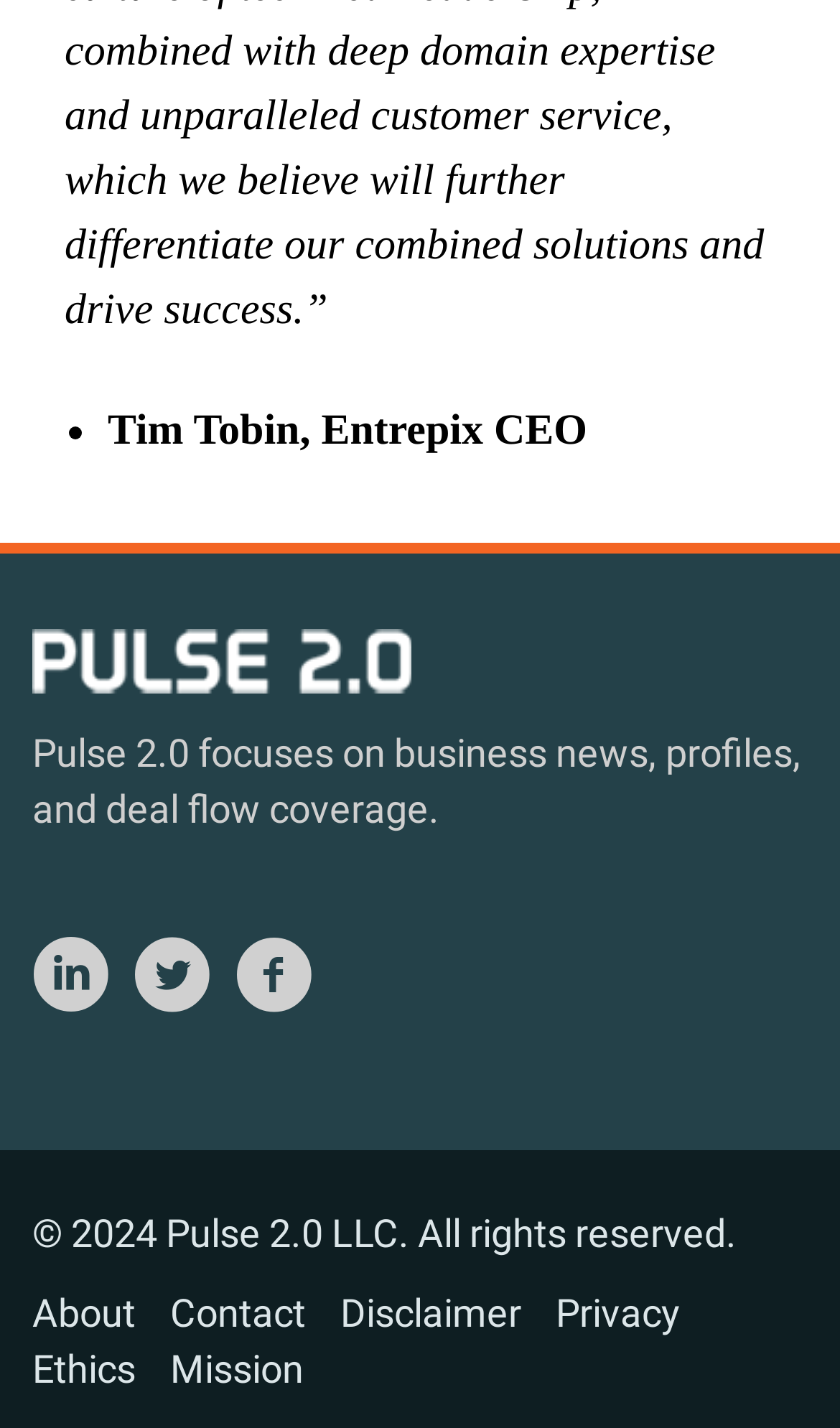What is the focus of Pulse 2.0?
Refer to the image and give a detailed answer to the query.

The webpage has a static text element 'Pulse 2.0 focuses on business news, profiles, and deal flow coverage.' which indicates that Pulse 2.0 focuses on business news, profiles, and deal flow coverage.